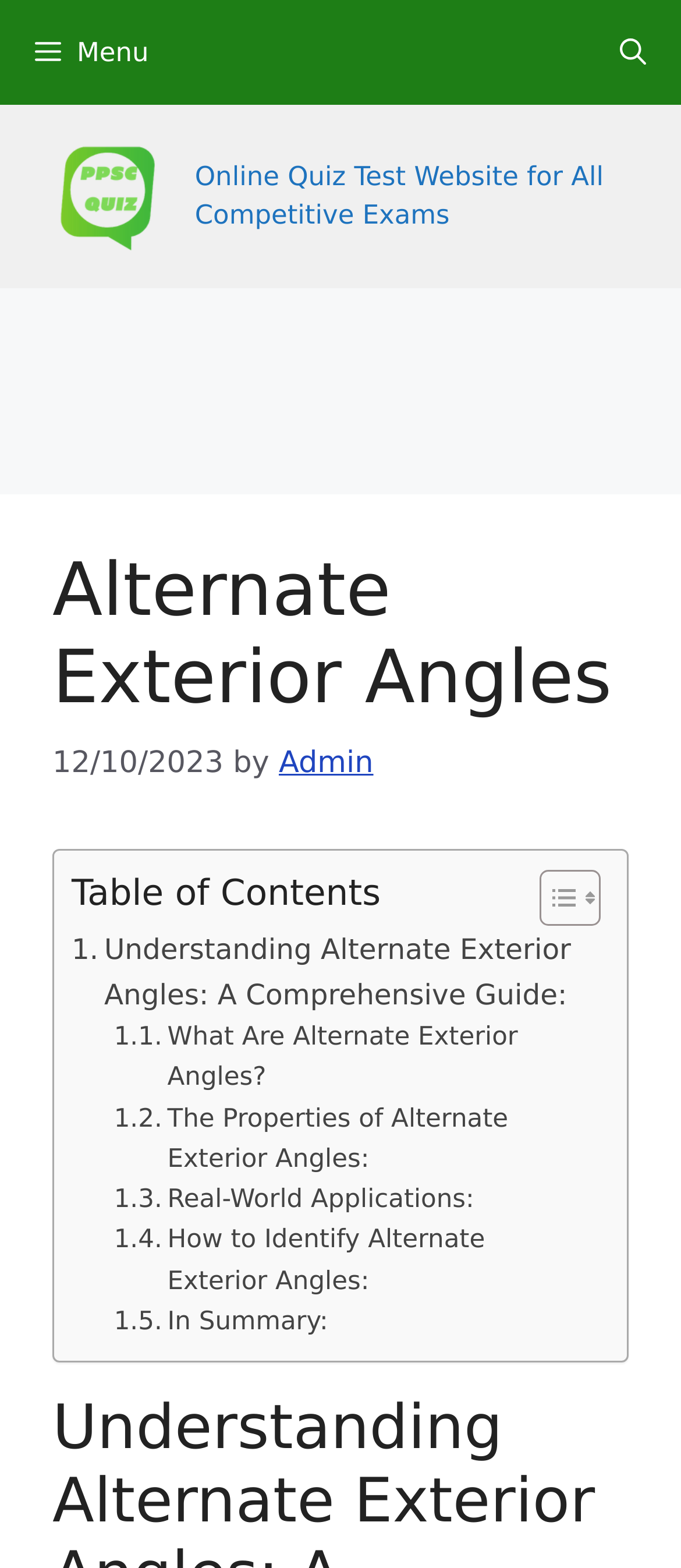Please locate the clickable area by providing the bounding box coordinates to follow this instruction: "Open the menu".

[0.0, 0.0, 0.27, 0.067]